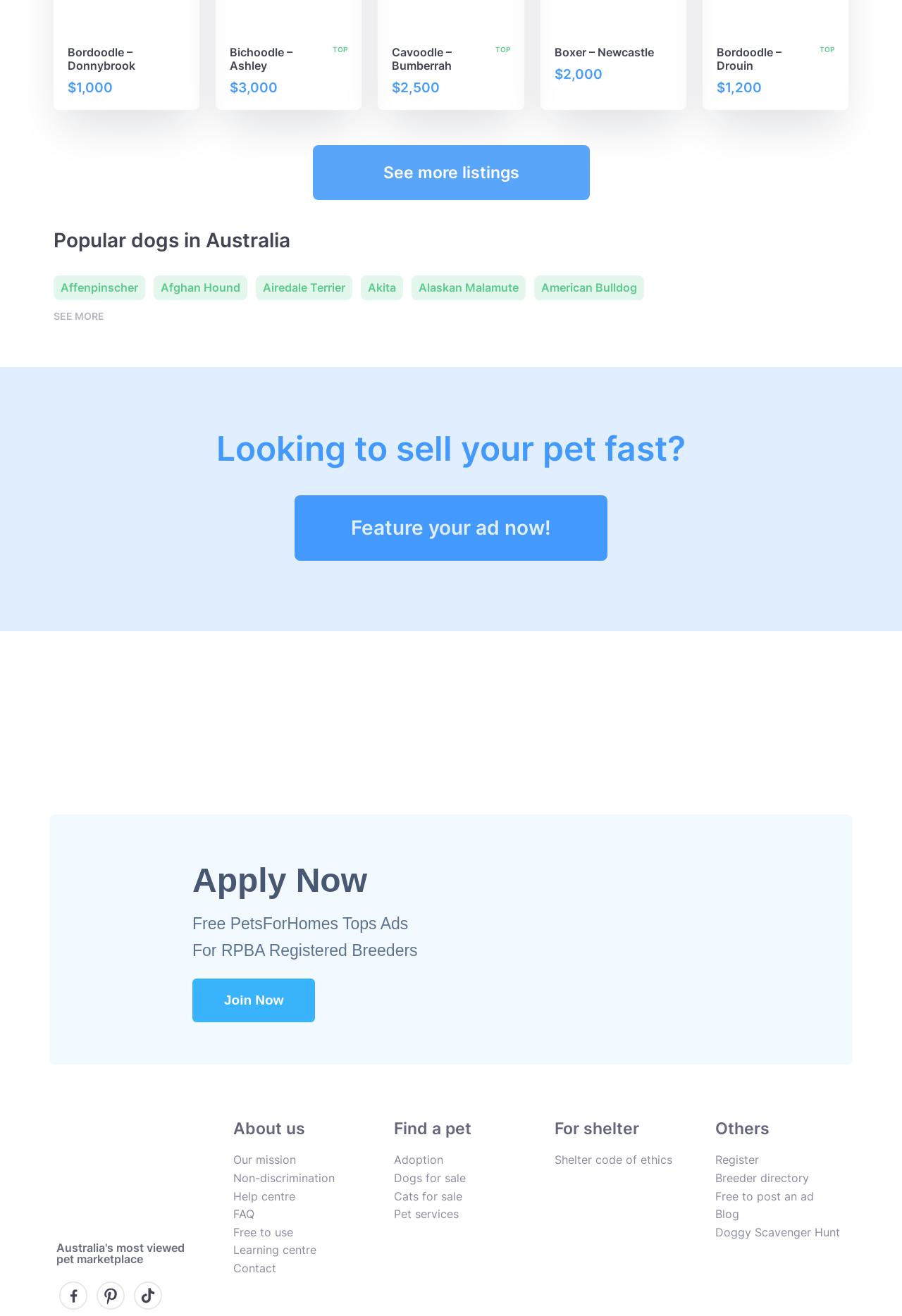Using the element description provided, determine the bounding box coordinates in the format (top-left x, top-left y, bottom-right x, bottom-right y). Ensure that all values are floating point numbers between 0 and 1. Element description: Shmoodle

[0.38, 0.501, 0.455, 0.52]